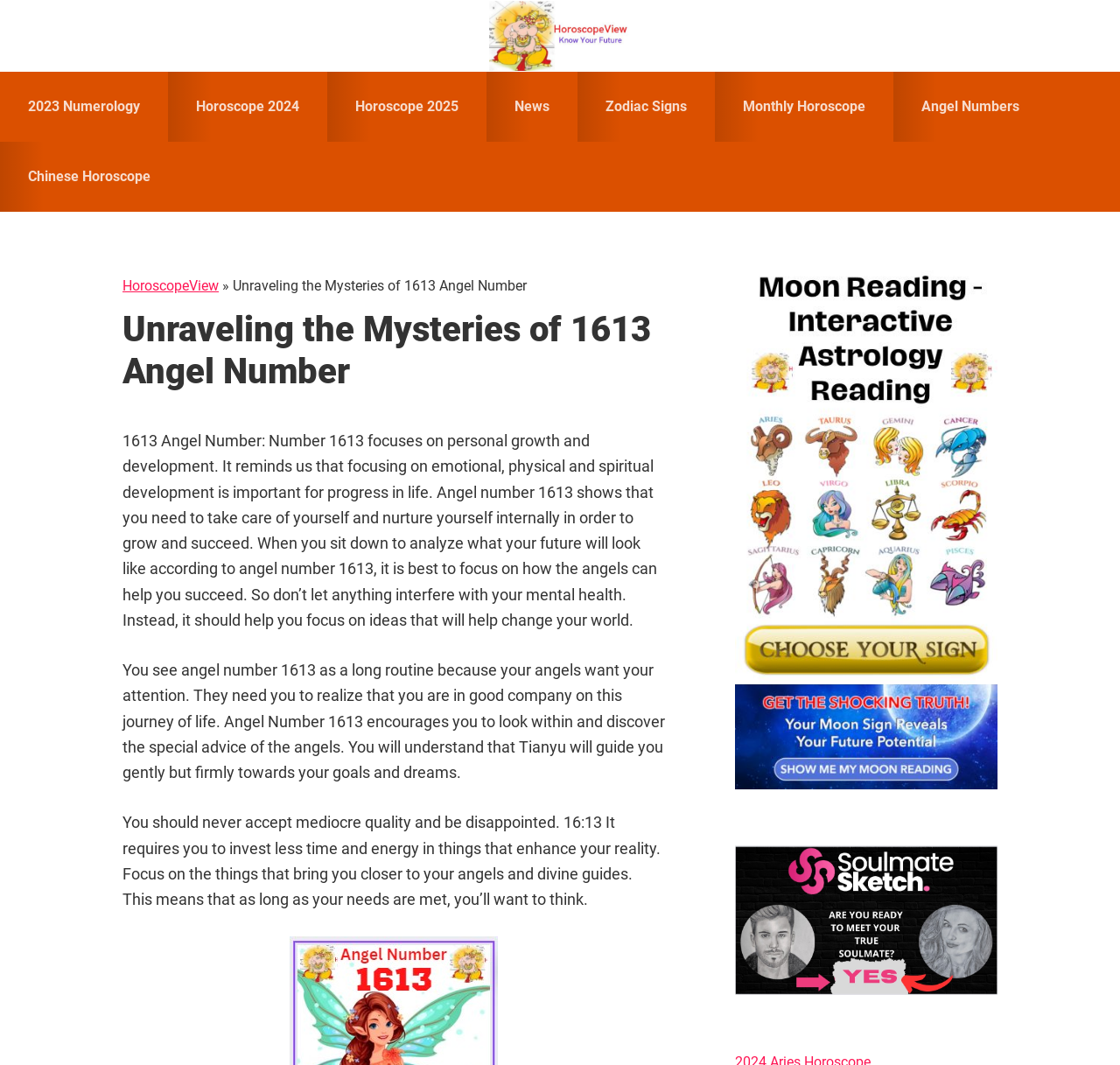What is the purpose of Angel Number 1613?
Kindly answer the question with as much detail as you can.

According to the webpage content, Angel Number 1613 reminds us that focusing on emotional, physical, and spiritual development is important for progress in life, and it encourages us to take care of ourselves and nurture ourselves internally in order to grow and succeed.